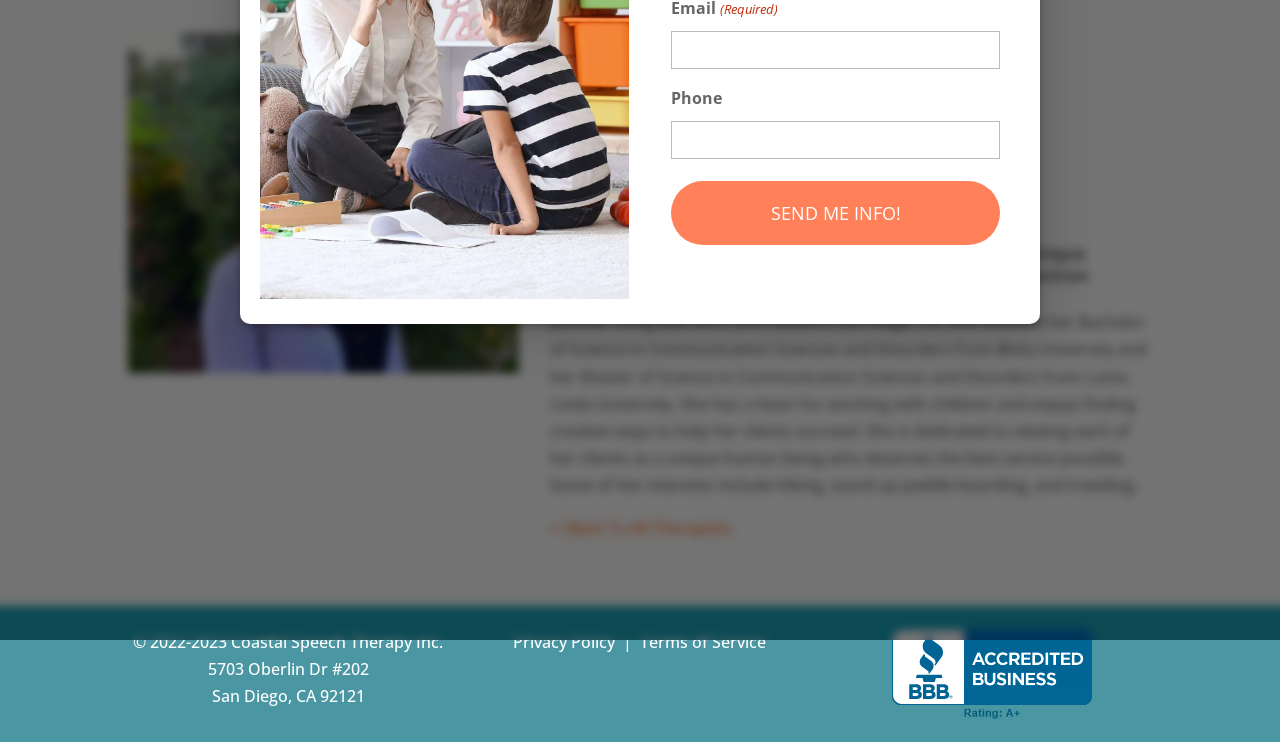Bounding box coordinates are specified in the format (top-left x, top-left y, bottom-right x, bottom-right y). All values are floating point numbers bounded between 0 and 1. Please provide the bounding box coordinate of the region this sentence describes: Privacy Policy

[0.401, 0.85, 0.481, 0.88]